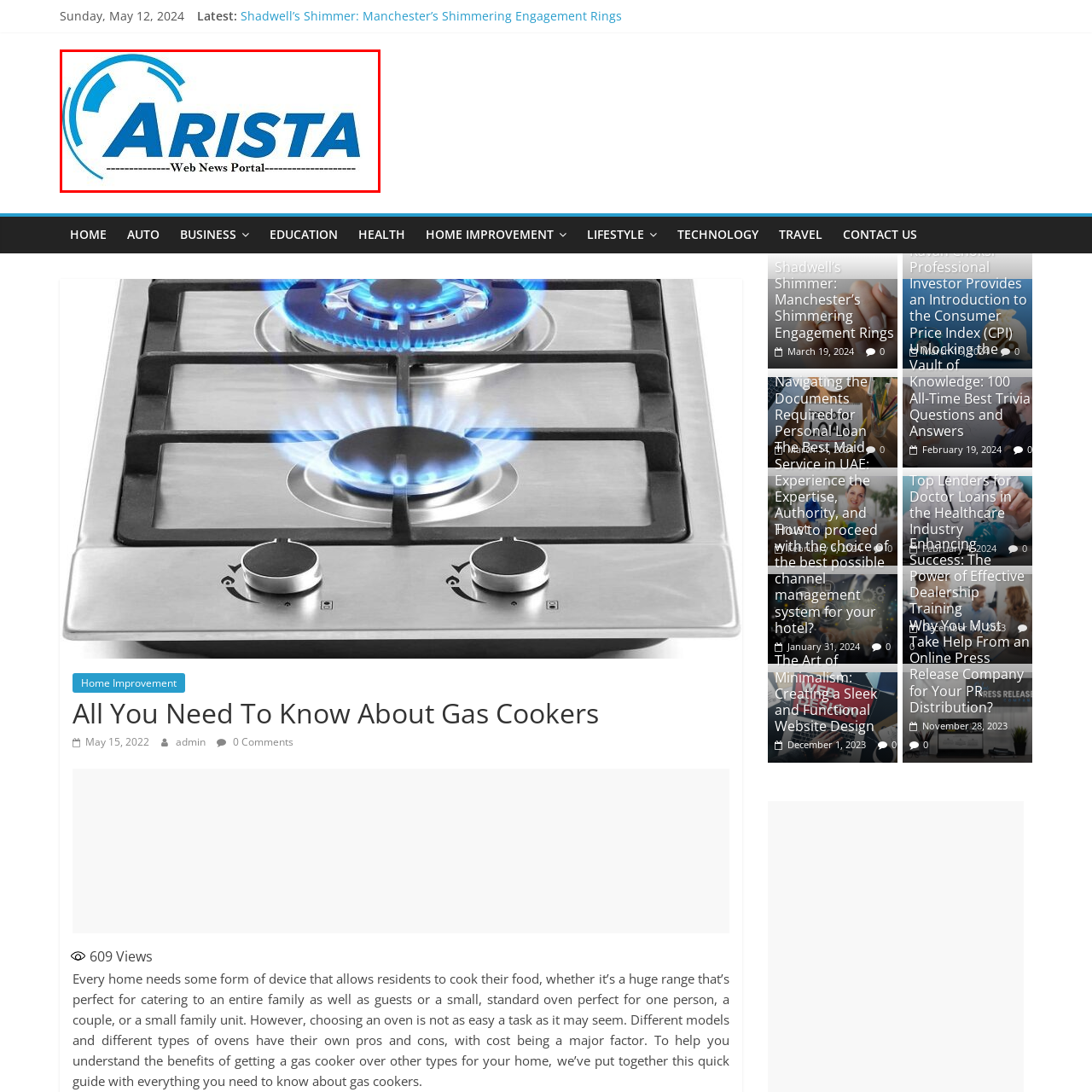Concentrate on the image bordered by the red line and give a one-word or short phrase answer to the following question:
What is the shape of the graphic element accompanying the name?

Circular